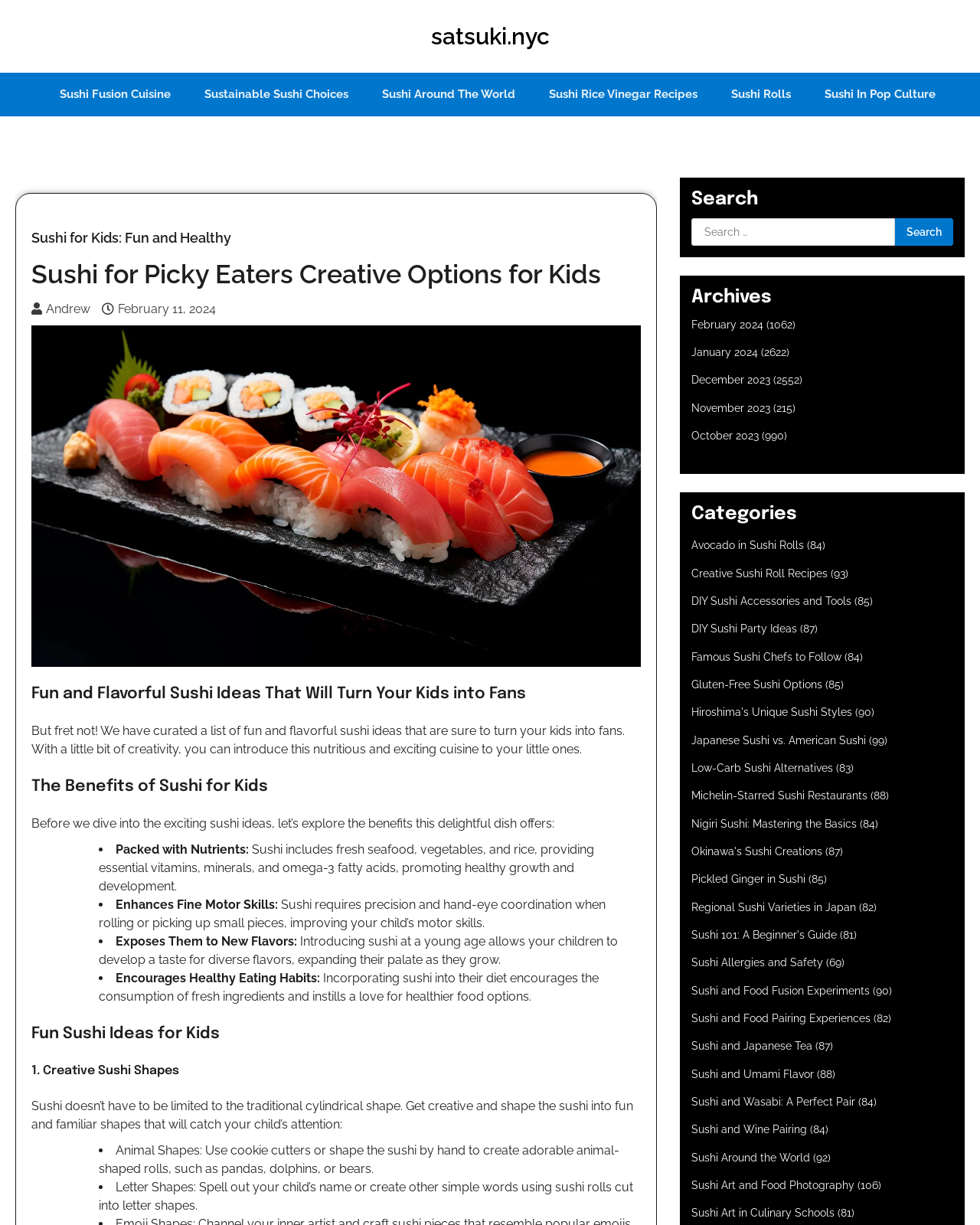Determine the bounding box coordinates of the section I need to click to execute the following instruction: "Click on 'Avocado in Sushi Rolls' category". Provide the coordinates as four float numbers between 0 and 1, i.e., [left, top, right, bottom].

[0.705, 0.44, 0.82, 0.45]